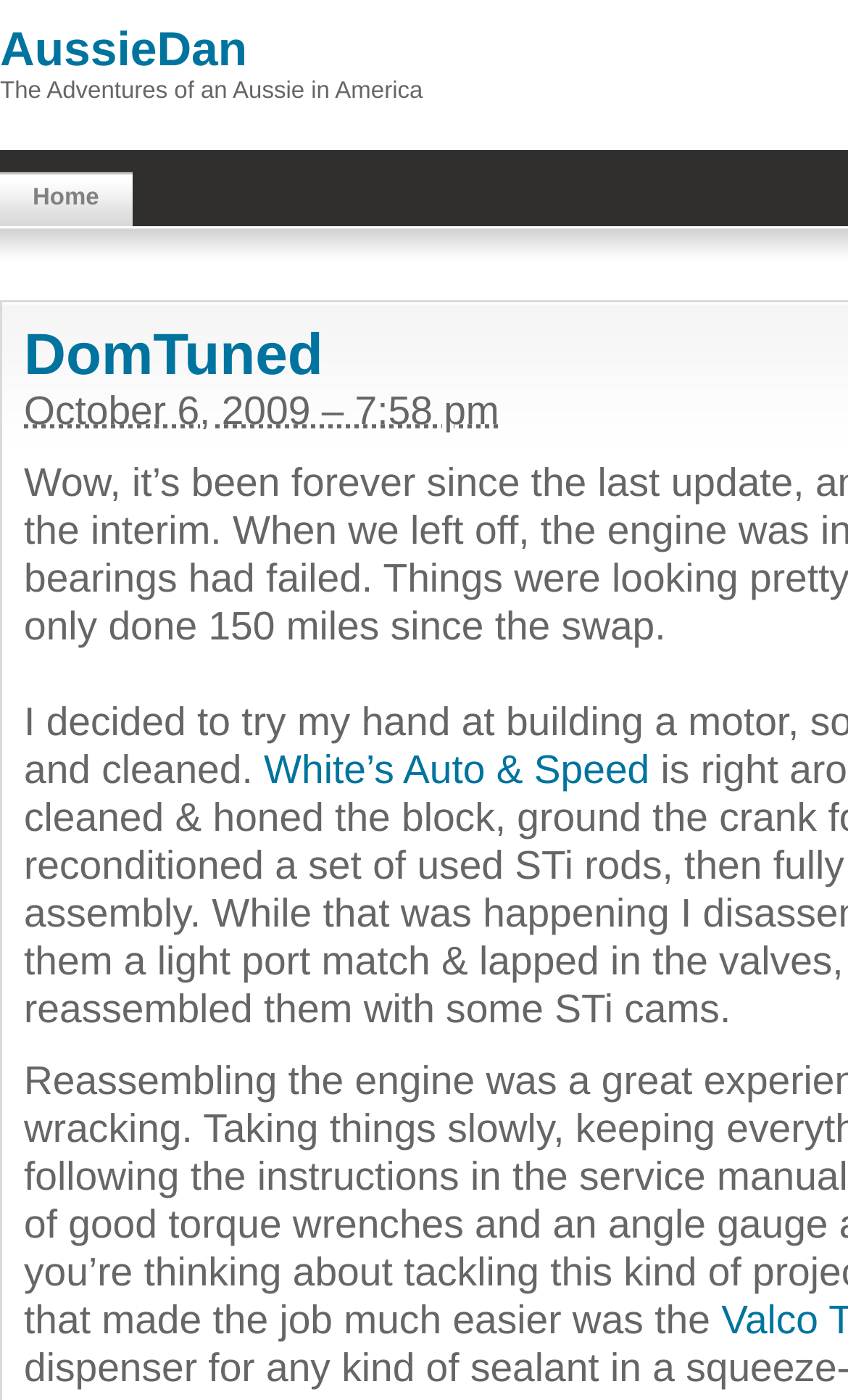Calculate the bounding box coordinates for the UI element based on the following description: "parent_node: [ad_2]". Ensure the coordinates are four float numbers between 0 and 1, i.e., [left, top, right, bottom].

None